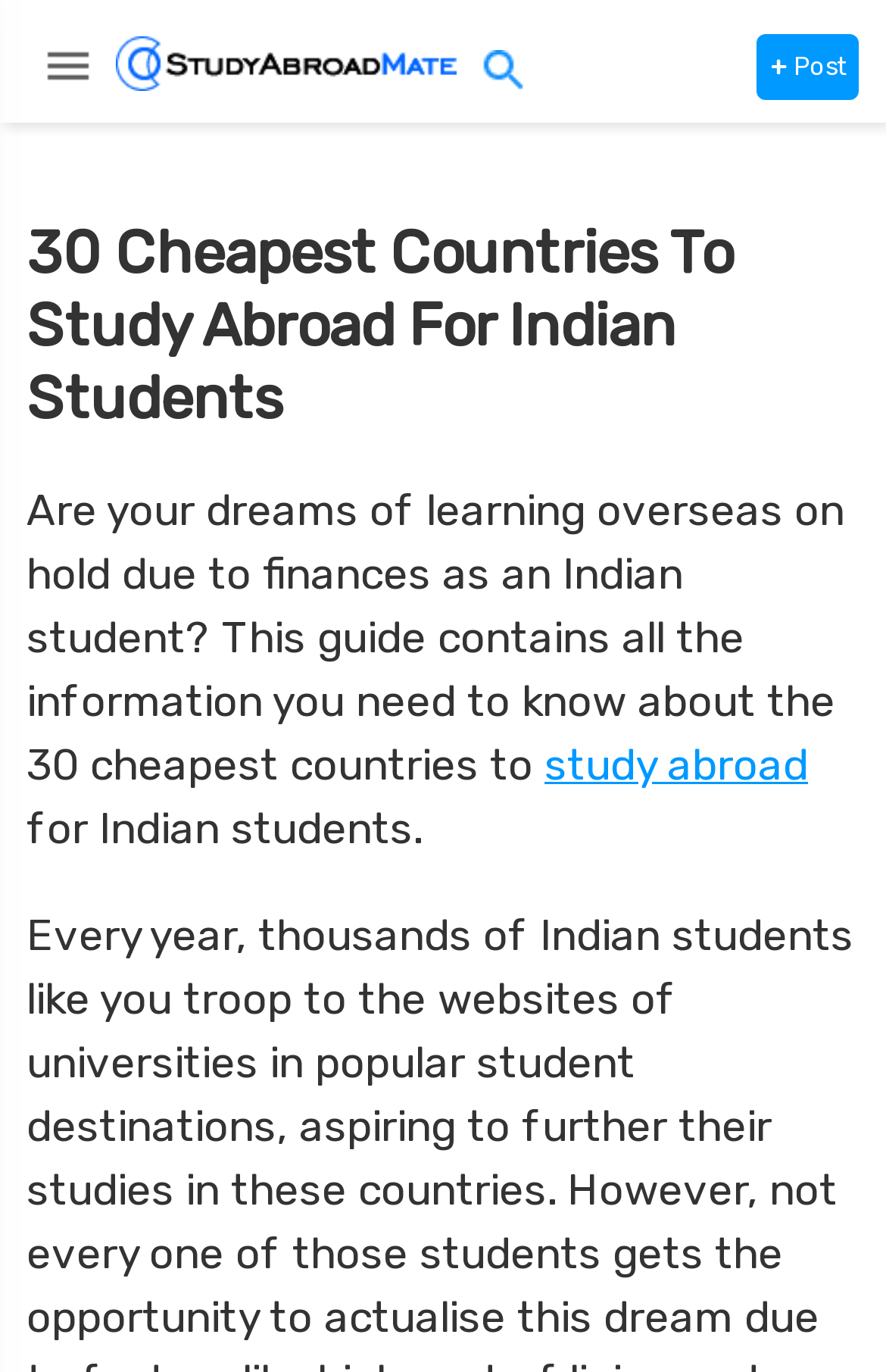What is the link related to?
Please provide a detailed and comprehensive answer to the question.

I determined that the link is related to 'study abroad' by looking at the link element with the text 'study abroad' which suggests that it is a link to a webpage or section about studying abroad.